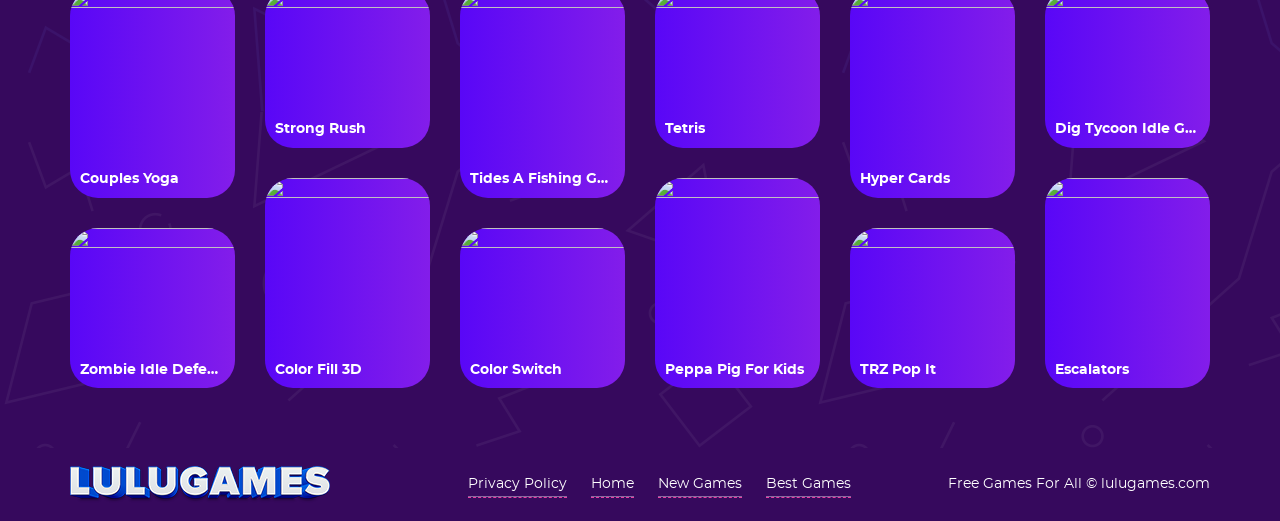Identify the coordinates of the bounding box for the element that must be clicked to accomplish the instruction: "go to Home".

[0.461, 0.906, 0.495, 0.955]